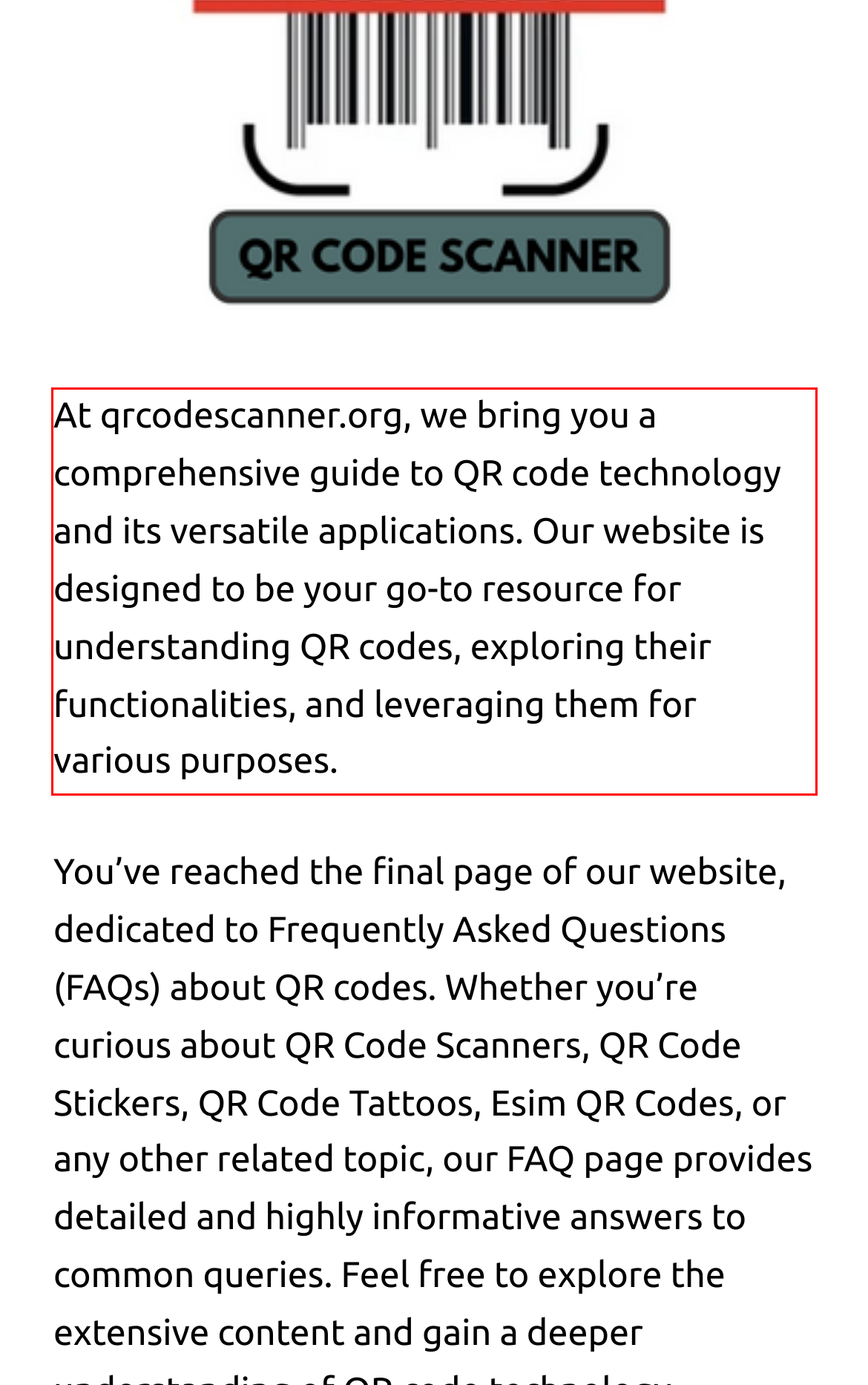Please identify and extract the text from the UI element that is surrounded by a red bounding box in the provided webpage screenshot.

At qrcodescanner.org, we bring you a comprehensive guide to QR code technology and its versatile applications. Our website is designed to be your go-to resource for understanding QR codes, exploring their functionalities, and leveraging them for various purposes.